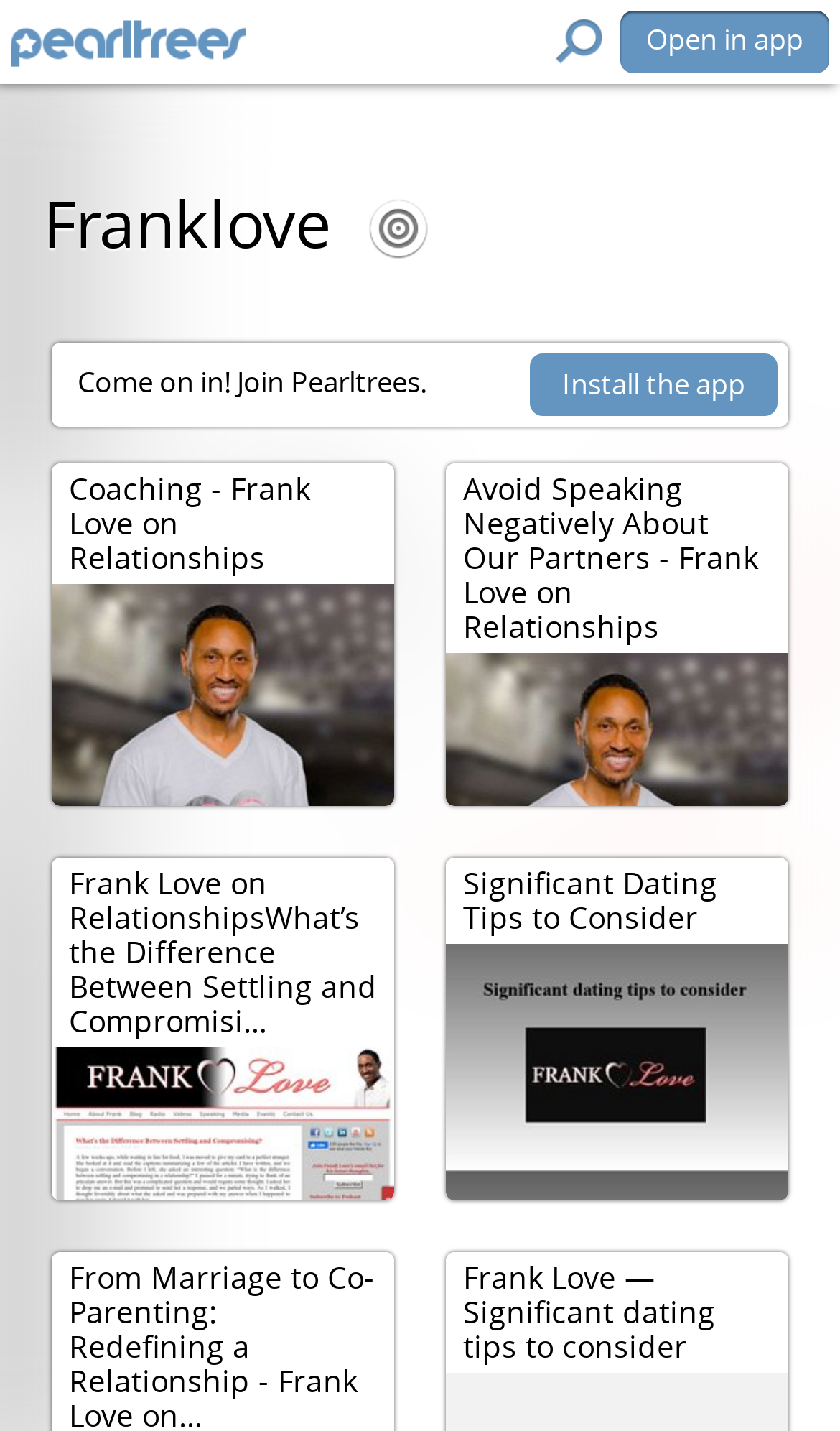Where is the 'Open in app' option located?
Kindly give a detailed and elaborate answer to the question.

The 'Open in app' option is located at the top-right corner of the webpage, with a bounding box coordinate of [0.769, 0.014, 0.956, 0.041].